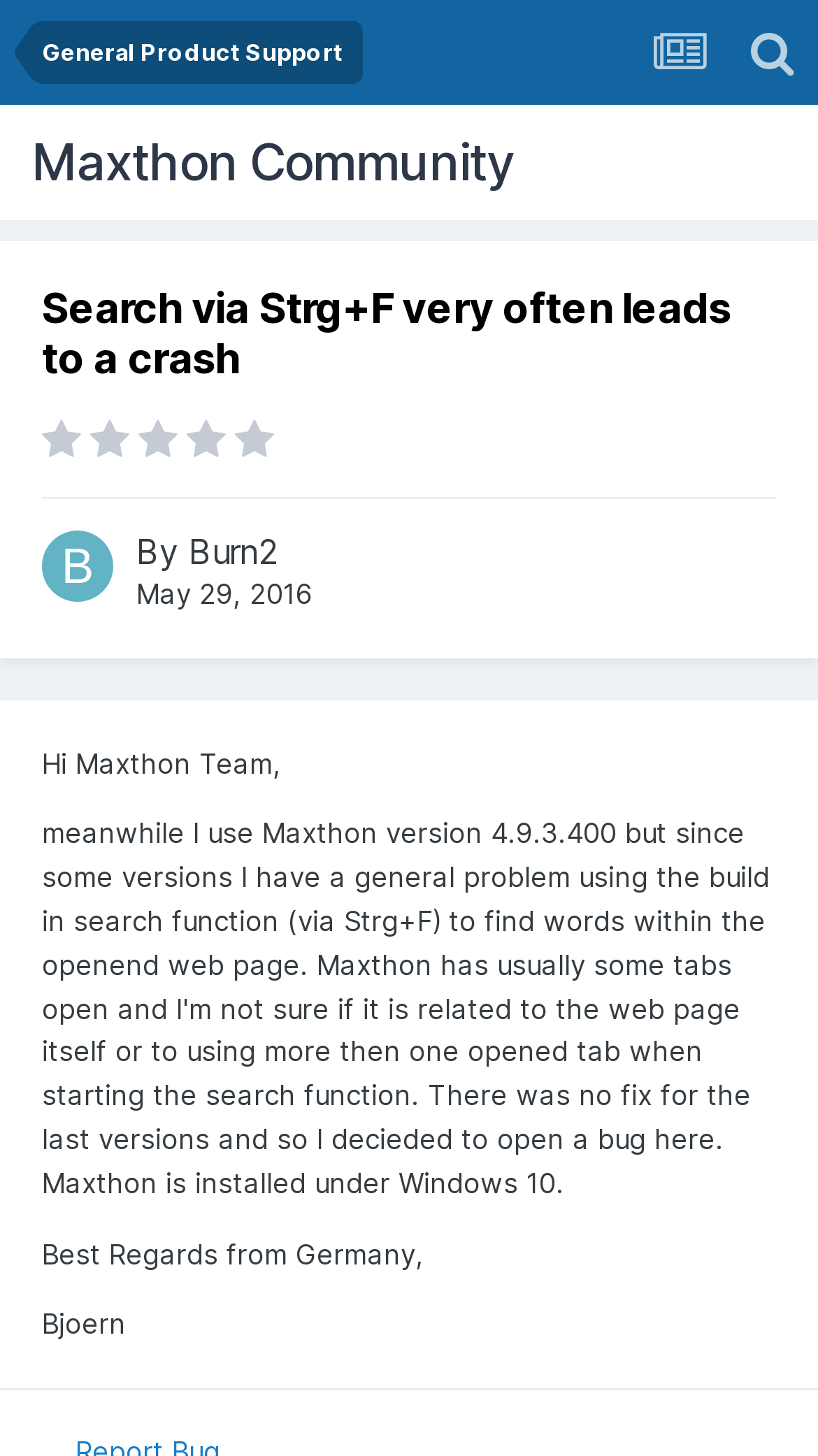Provide a brief response to the question below using a single word or phrase: 
What is the topic of the discussion?

Search function issue